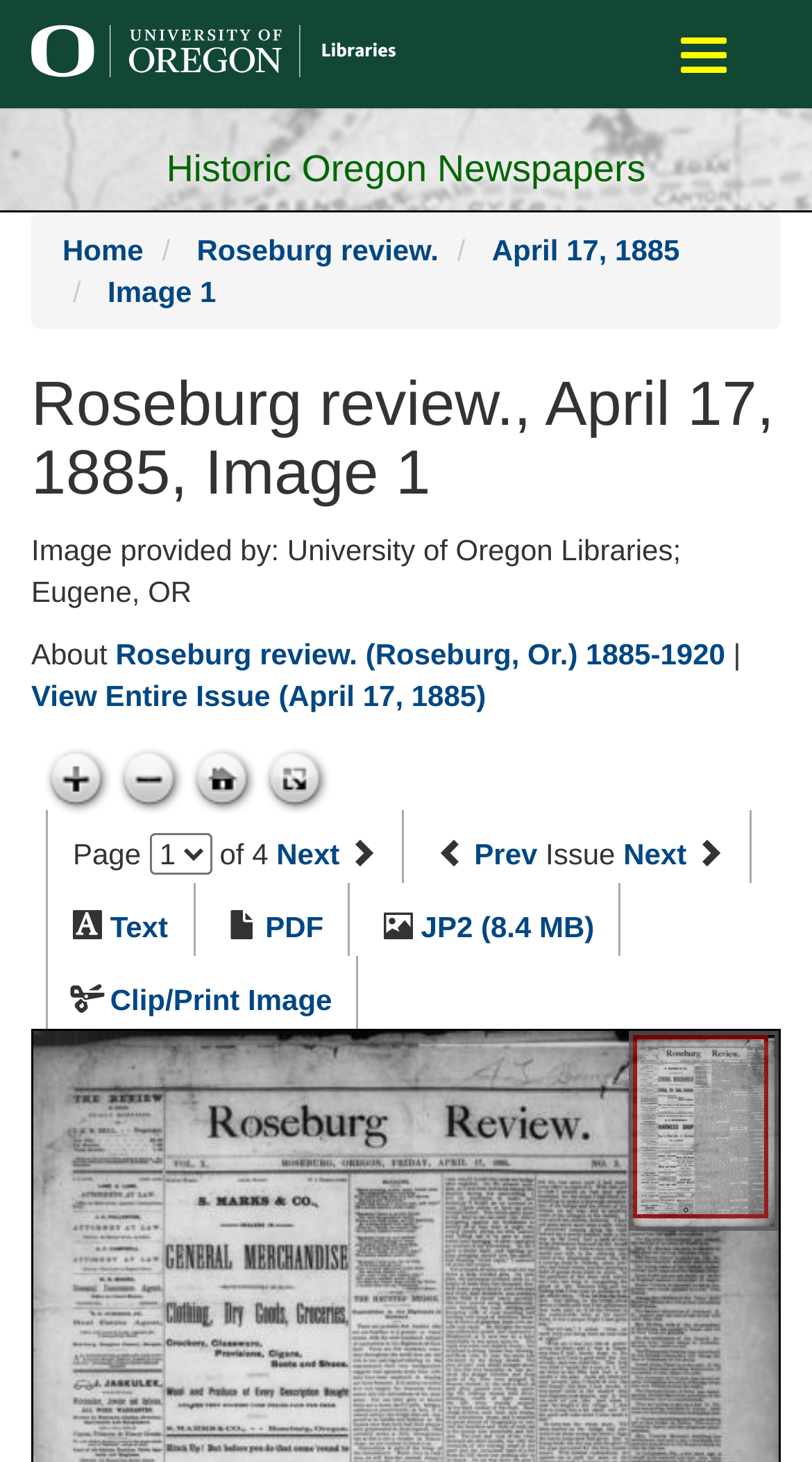Please identify the bounding box coordinates of the region to click in order to complete the task: "Zoom in". The coordinates must be four float numbers between 0 and 1, specified as [left, top, right, bottom].

[0.047, 0.509, 0.137, 0.558]